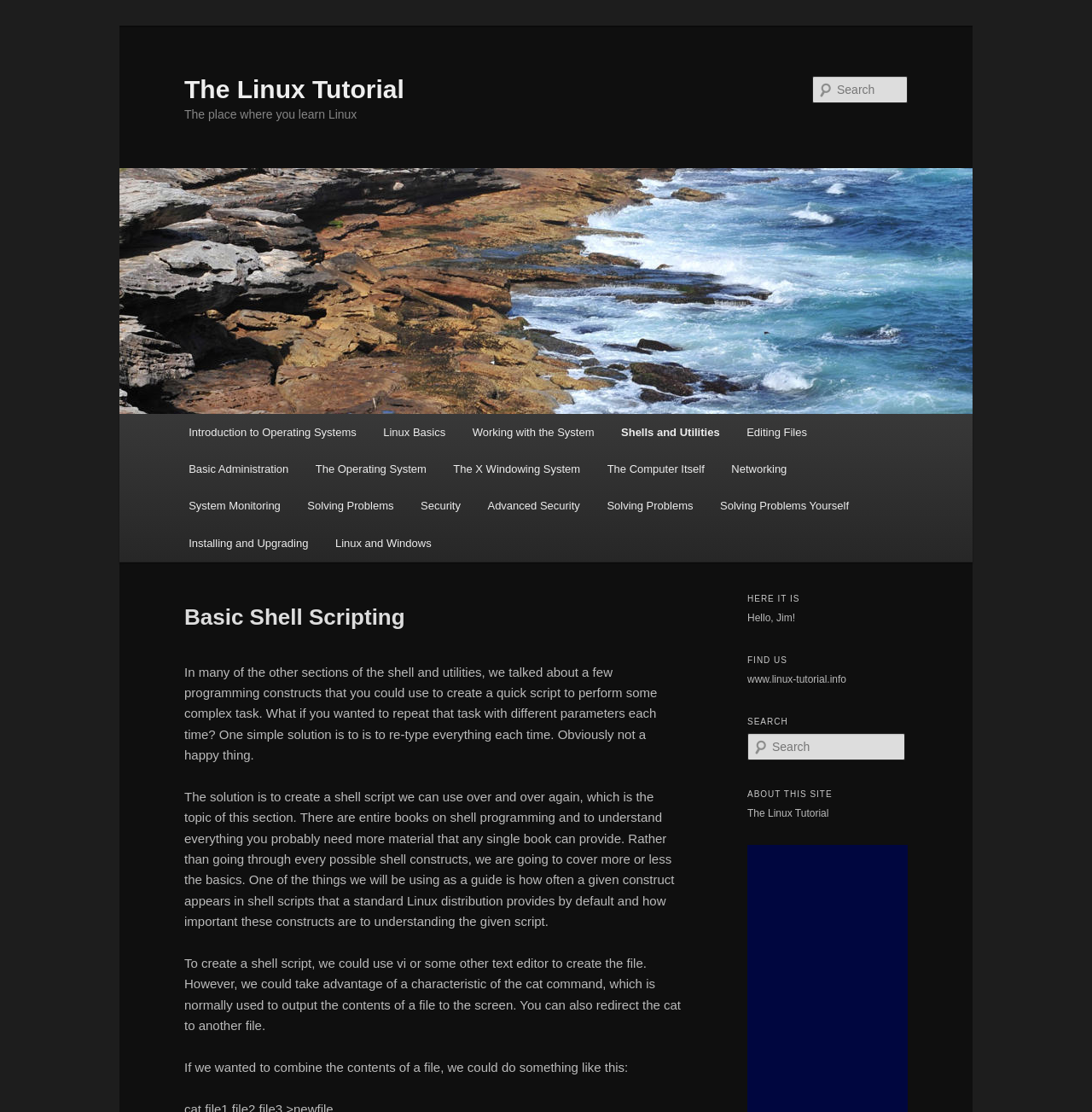What is the topic of the section below the main menu?
Identify the answer in the screenshot and reply with a single word or phrase.

Shell scripting